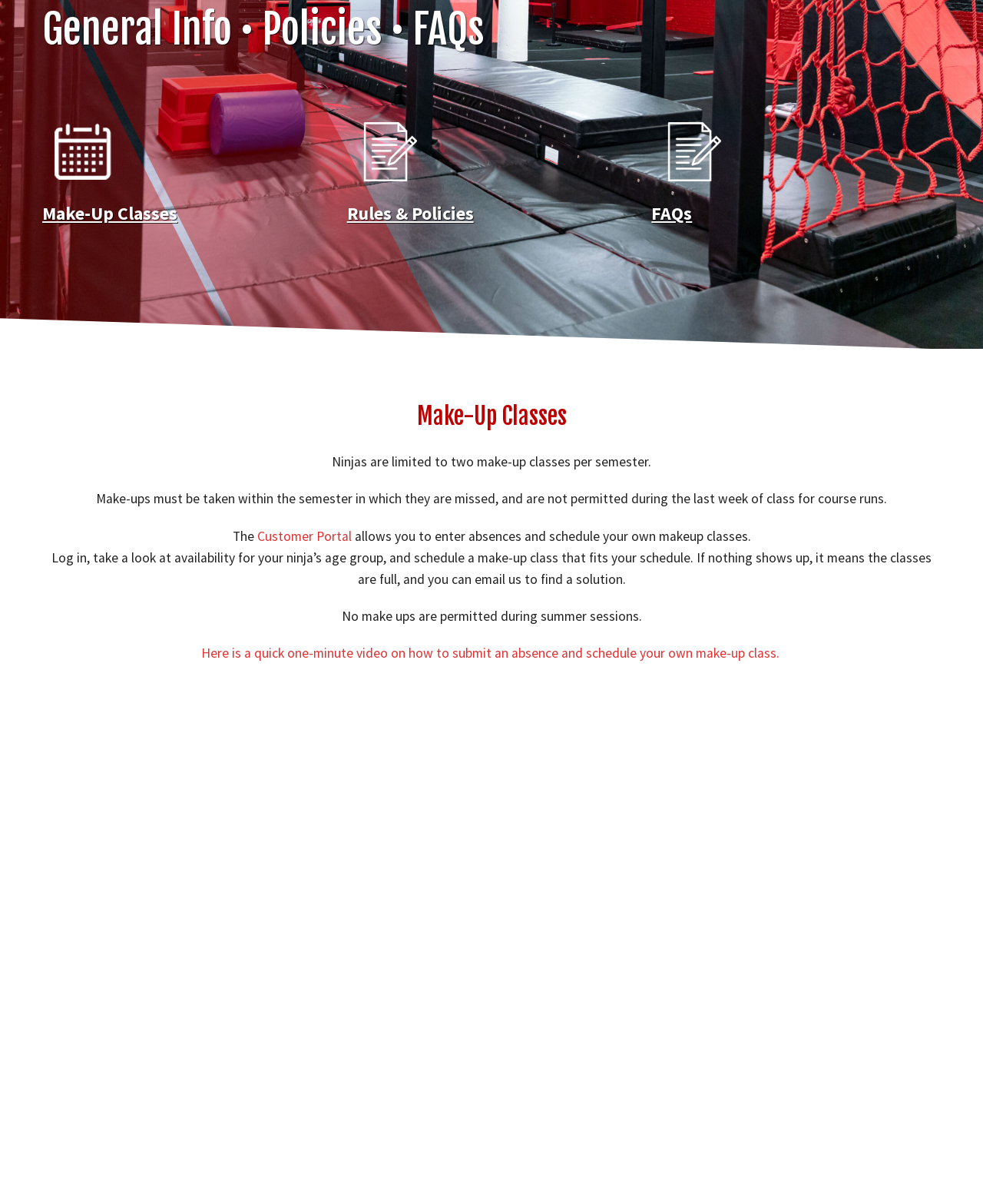Find the bounding box coordinates of the UI element according to this description: "Rules & Policies".

[0.353, 0.167, 0.482, 0.187]